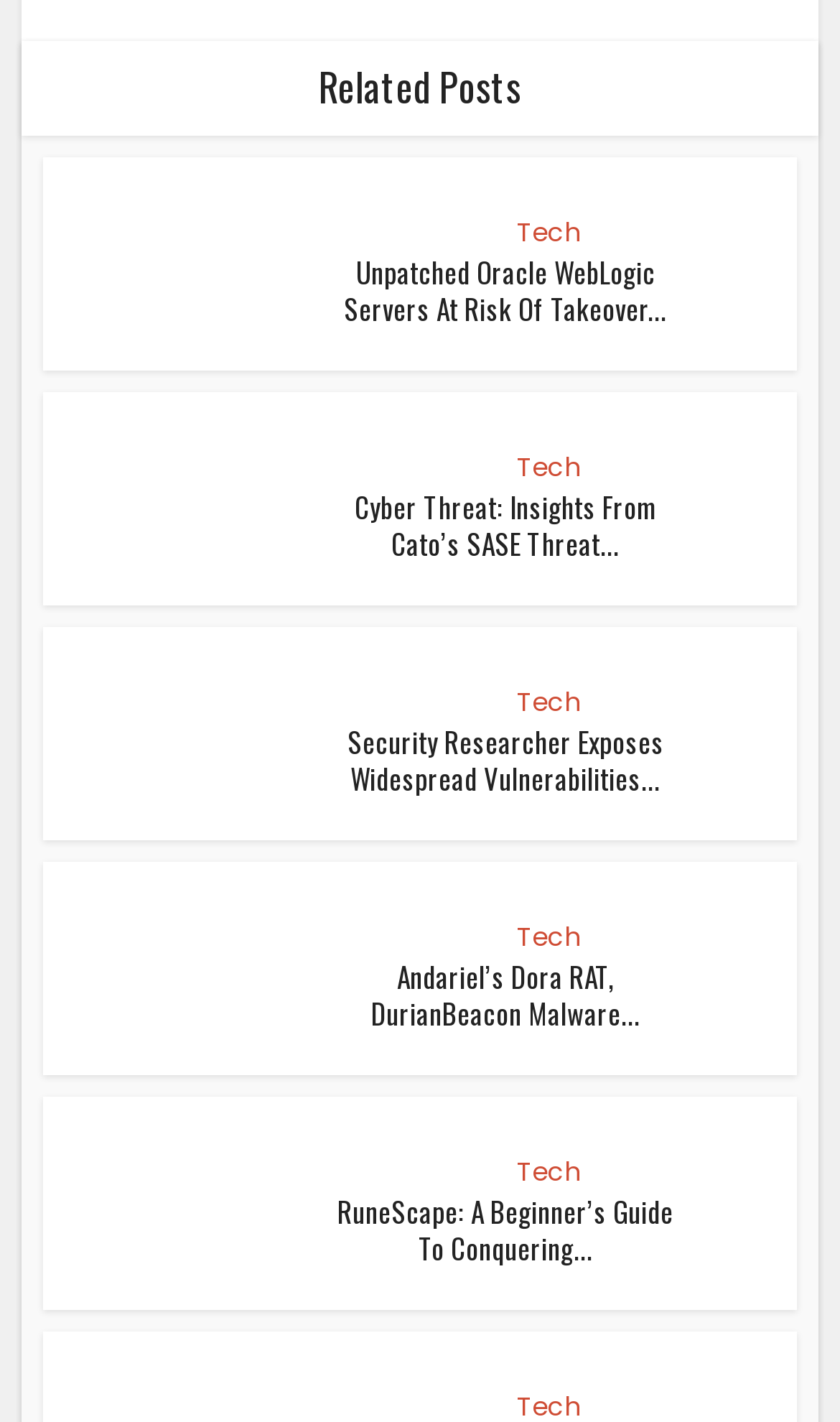Provide your answer in a single word or phrase: 
What is the title of the second article?

Cyber Threat: Insights From Cato’s SASE Threat Report